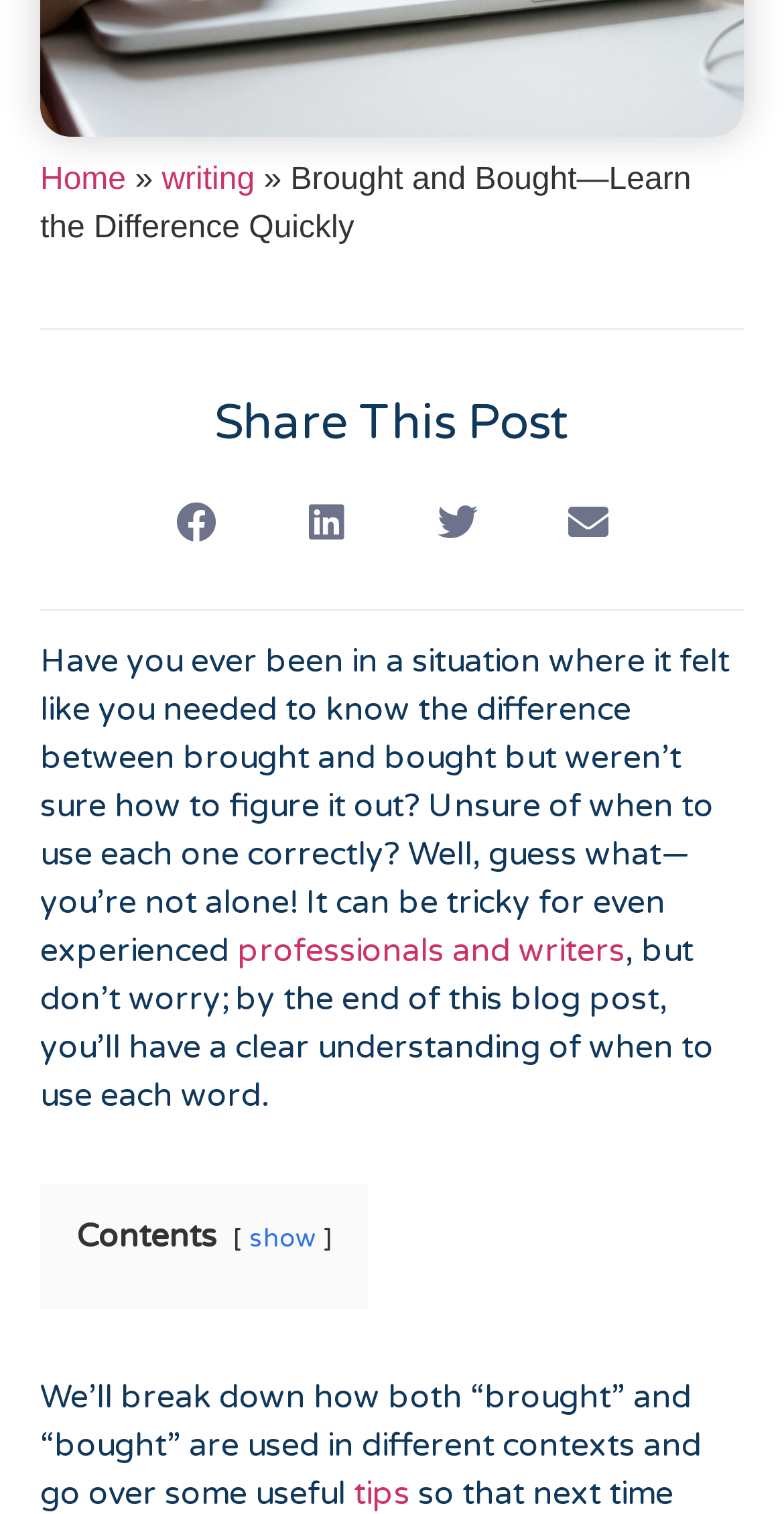Answer the following query concisely with a single word or phrase:
Who is the target audience of this blog post?

Professionals and writers